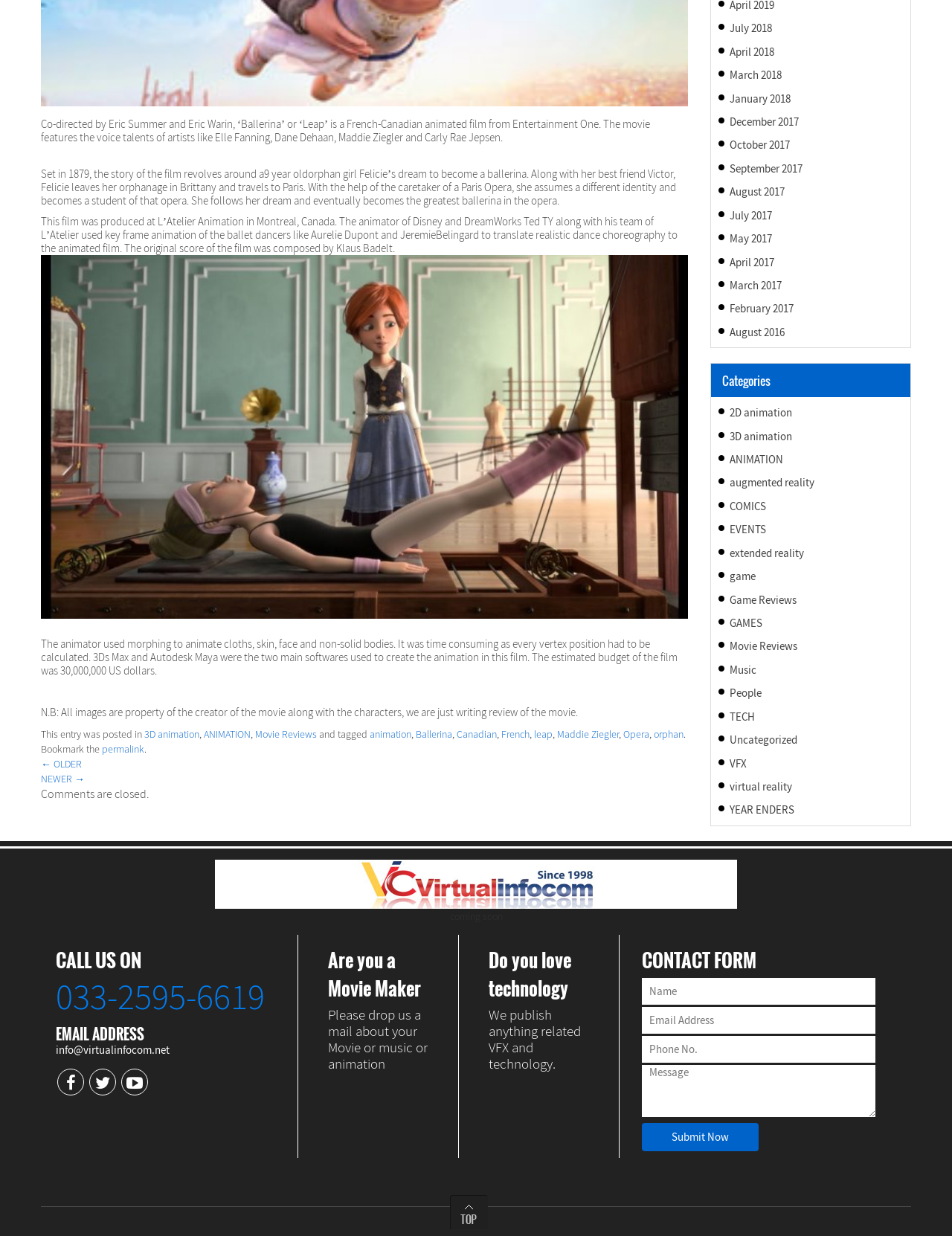Bounding box coordinates are given in the format (top-left x, top-left y, bottom-right x, bottom-right y). All values should be floating point numbers between 0 and 1. Provide the bounding box coordinate for the UI element described as: name="email" placeholder="Email Address"

[0.674, 0.815, 0.92, 0.836]